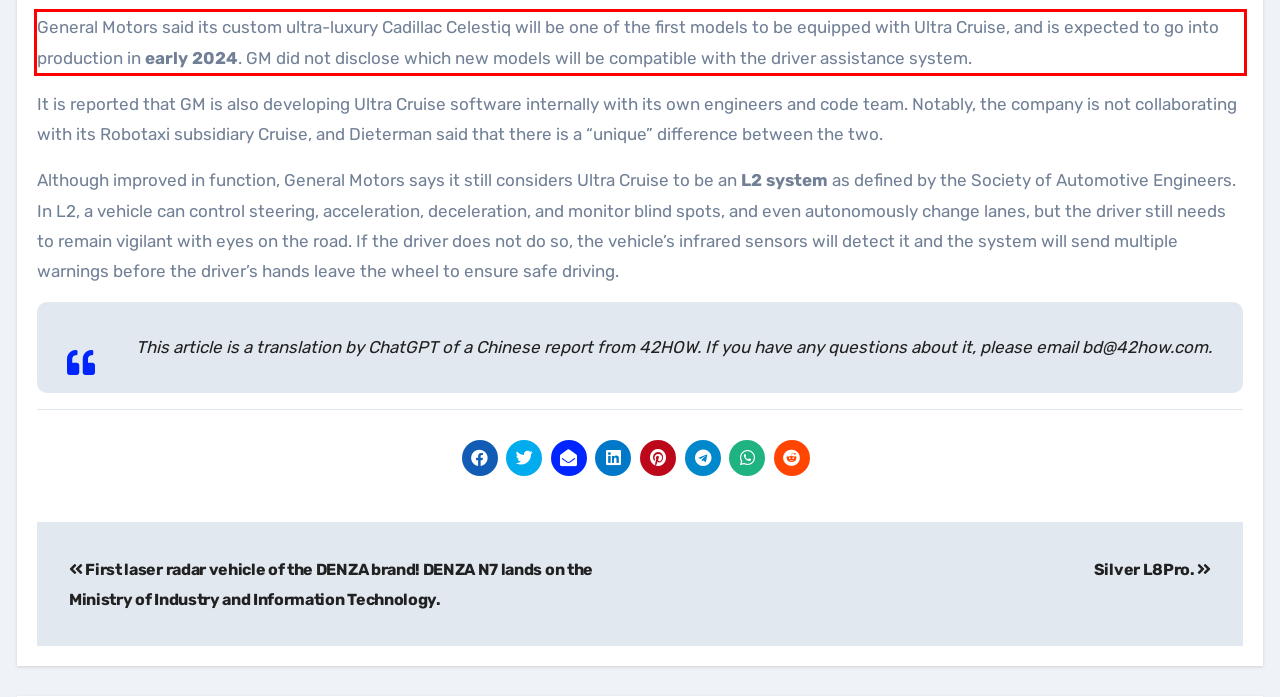Please identify the text within the red rectangular bounding box in the provided webpage screenshot.

General Motors said its custom ultra-luxury Cadillac Celestiq will be one of the first models to be equipped with Ultra Cruise, and is expected to go into production in early 2024. GM did not disclose which new models will be compatible with the driver assistance system.